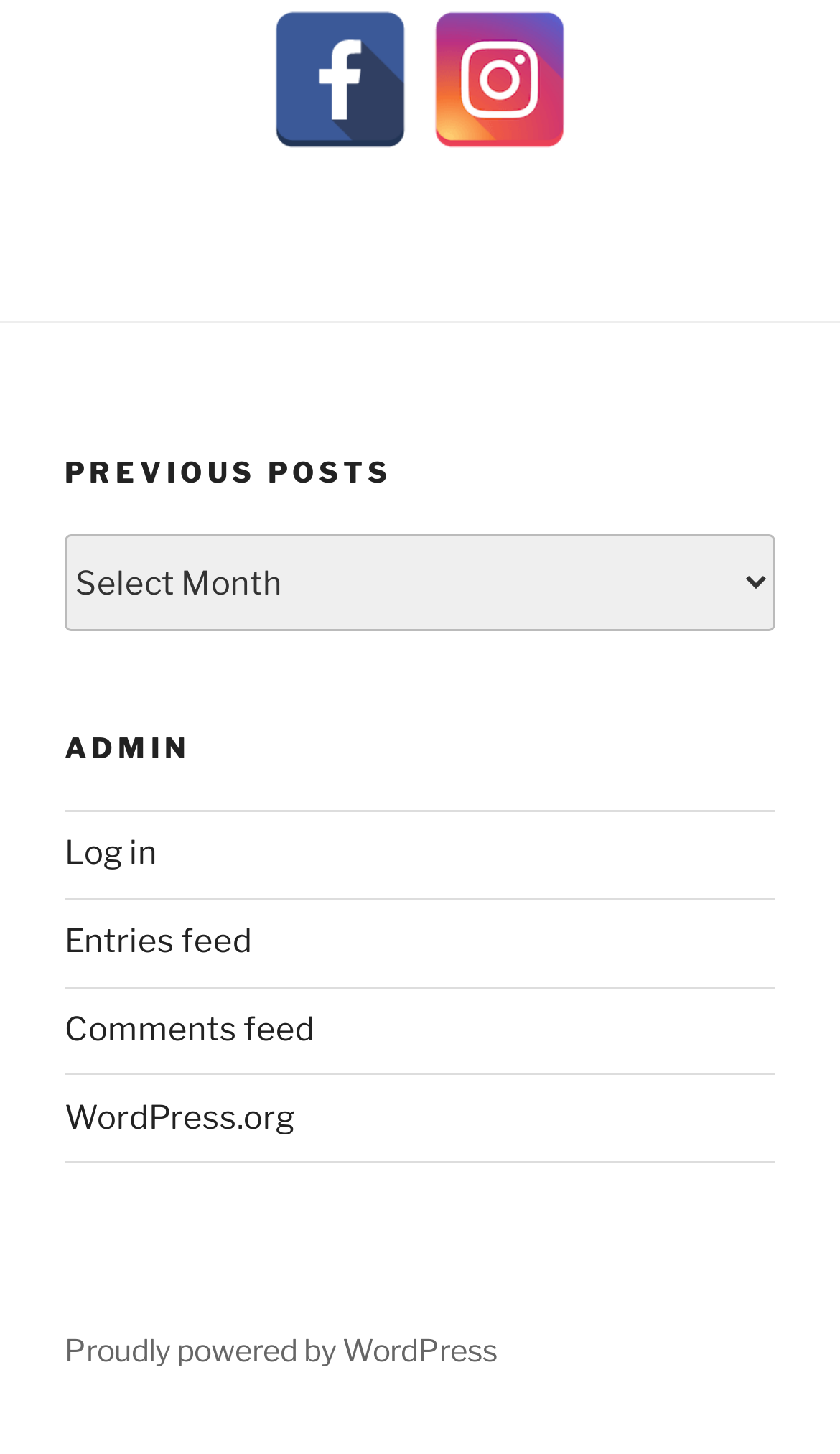Please answer the following question using a single word or phrase: What is the title of the section below the social media links?

Footer